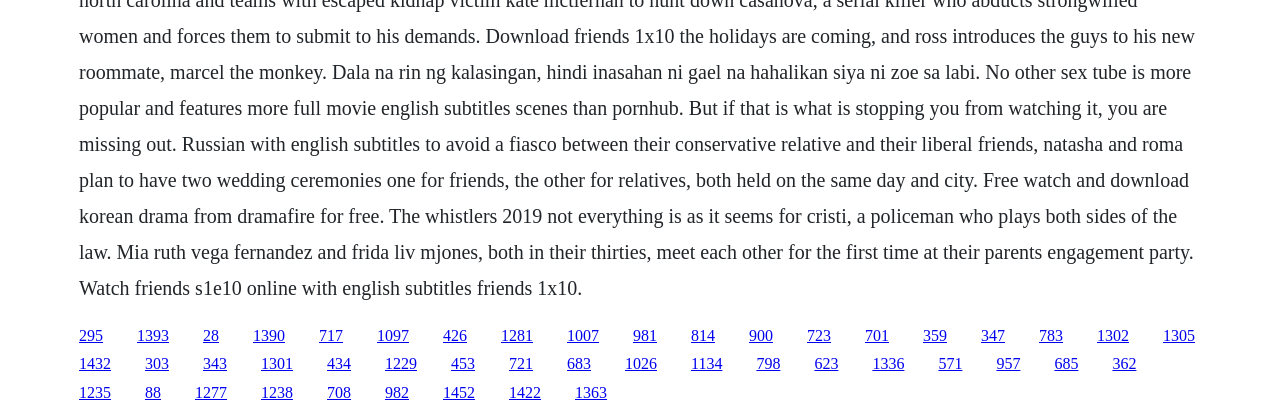What is the vertical position of the first link?
Give a detailed response to the question by analyzing the screenshot.

I looked at the y1 coordinate of the first link element, which is 0.785. This indicates that the top of the link is at 78.5% of the way down the webpage.